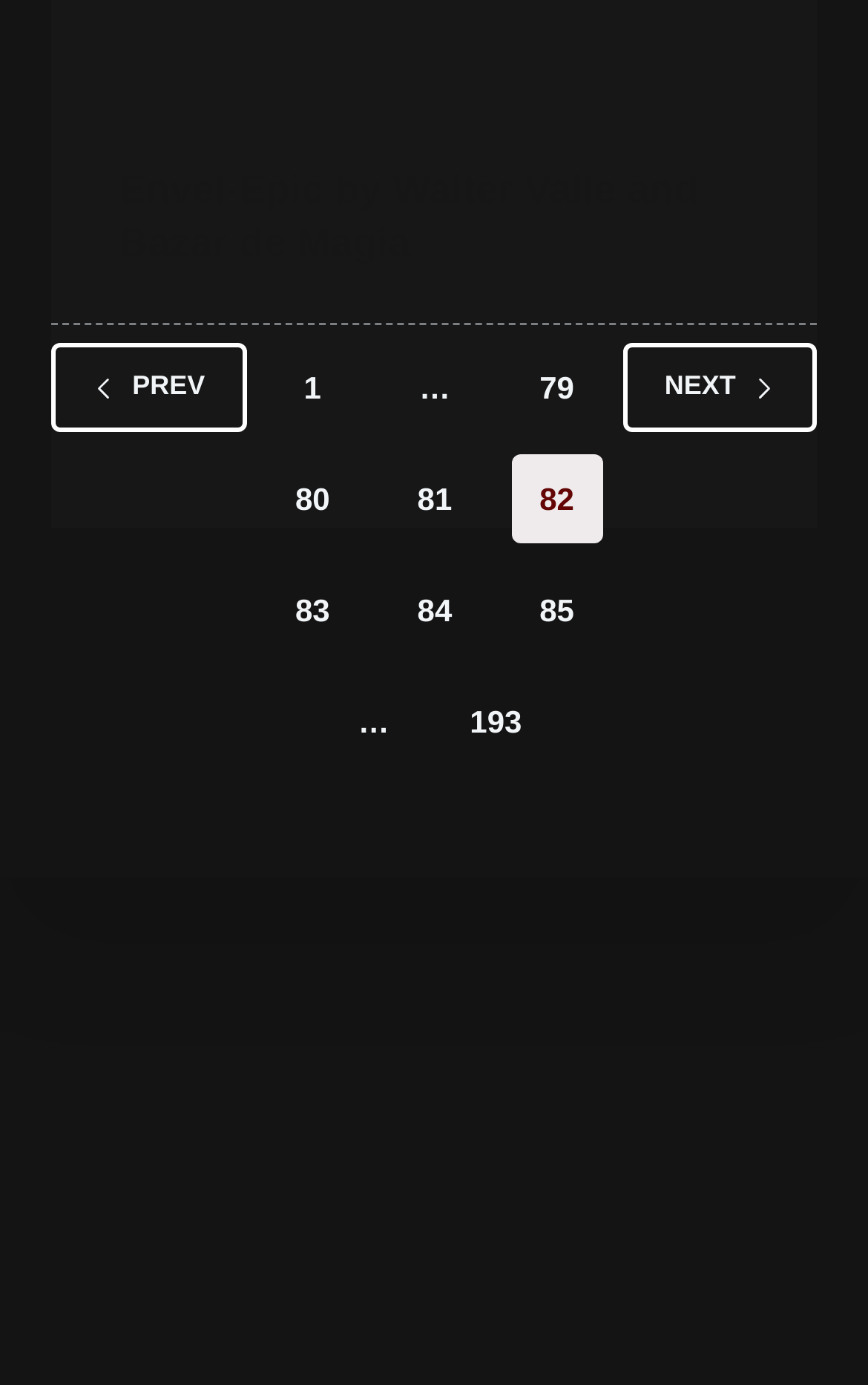What is the date of the post?
Answer with a single word or short phrase according to what you see in the image.

17/05/2022